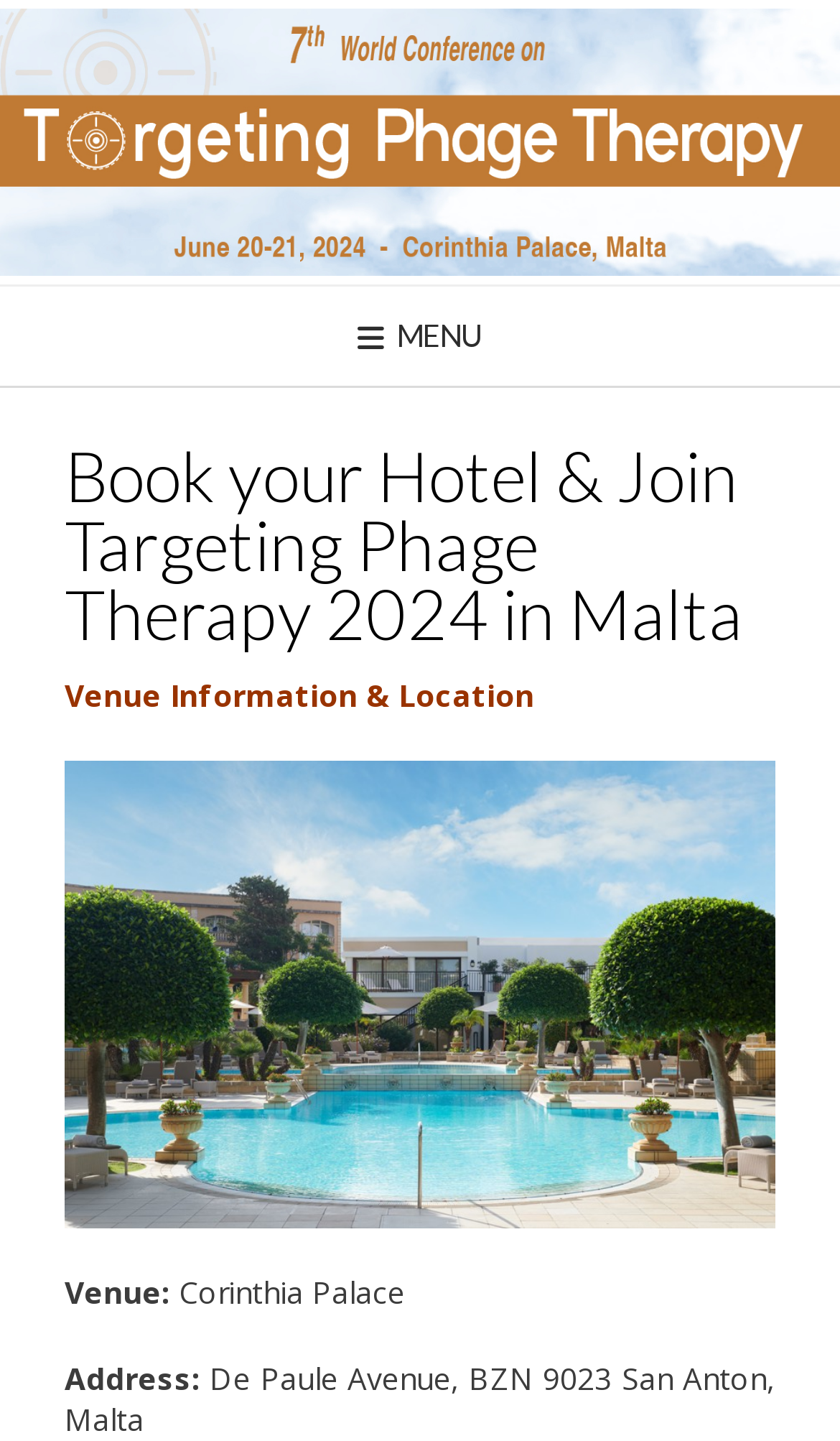Respond to the question with just a single word or phrase: 
What is the purpose of the webpage?

To book a hotel room